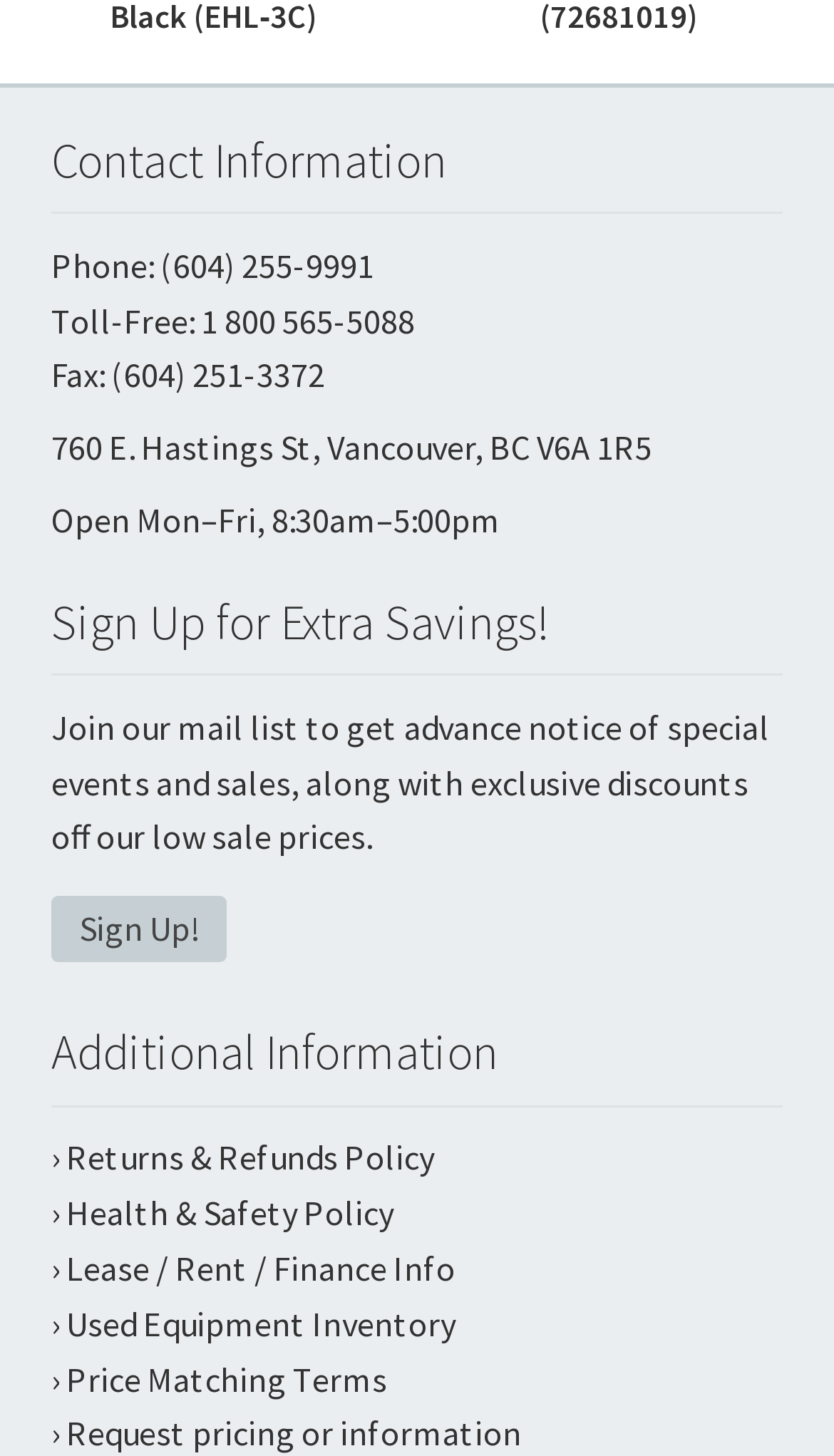Identify the bounding box coordinates of the section to be clicked to complete the task described by the following instruction: "Read returns and refunds policy". The coordinates should be four float numbers between 0 and 1, formatted as [left, top, right, bottom].

[0.062, 0.78, 0.521, 0.809]